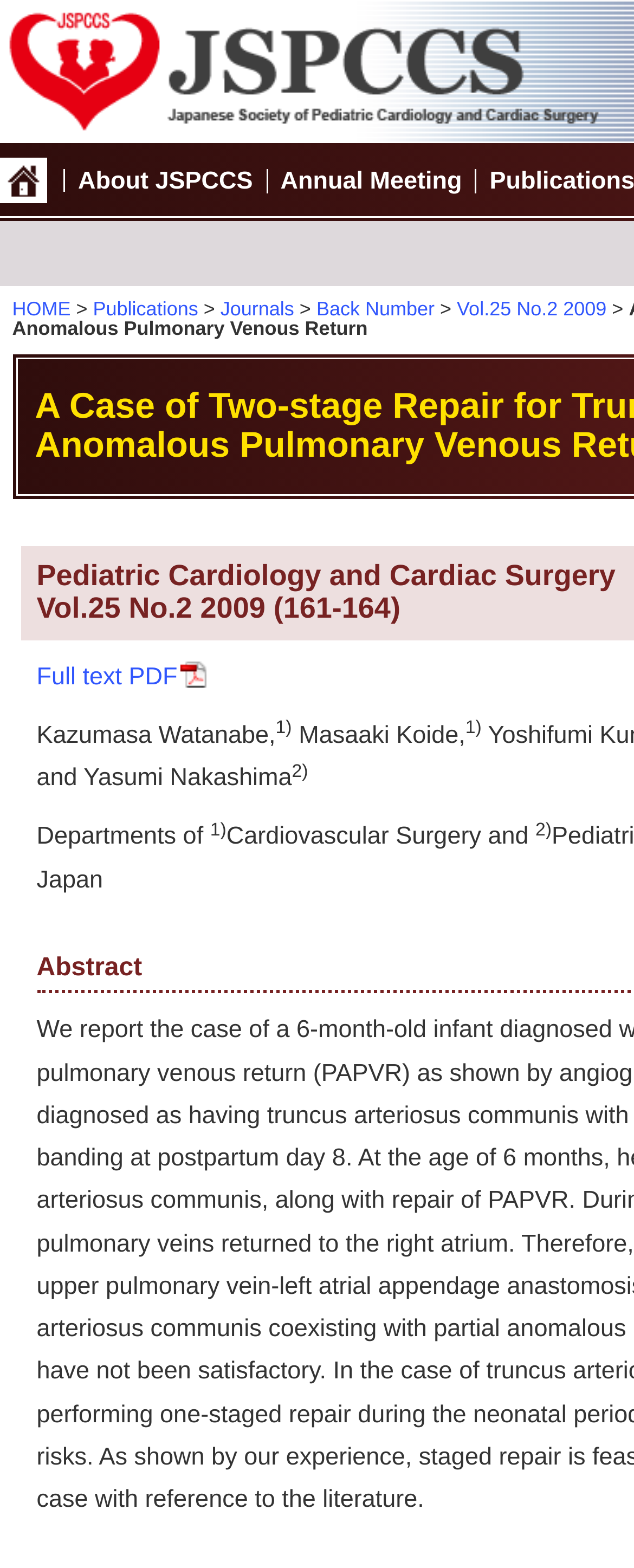Can you determine the bounding box coordinates of the area that needs to be clicked to fulfill the following instruction: "Search for something"?

None